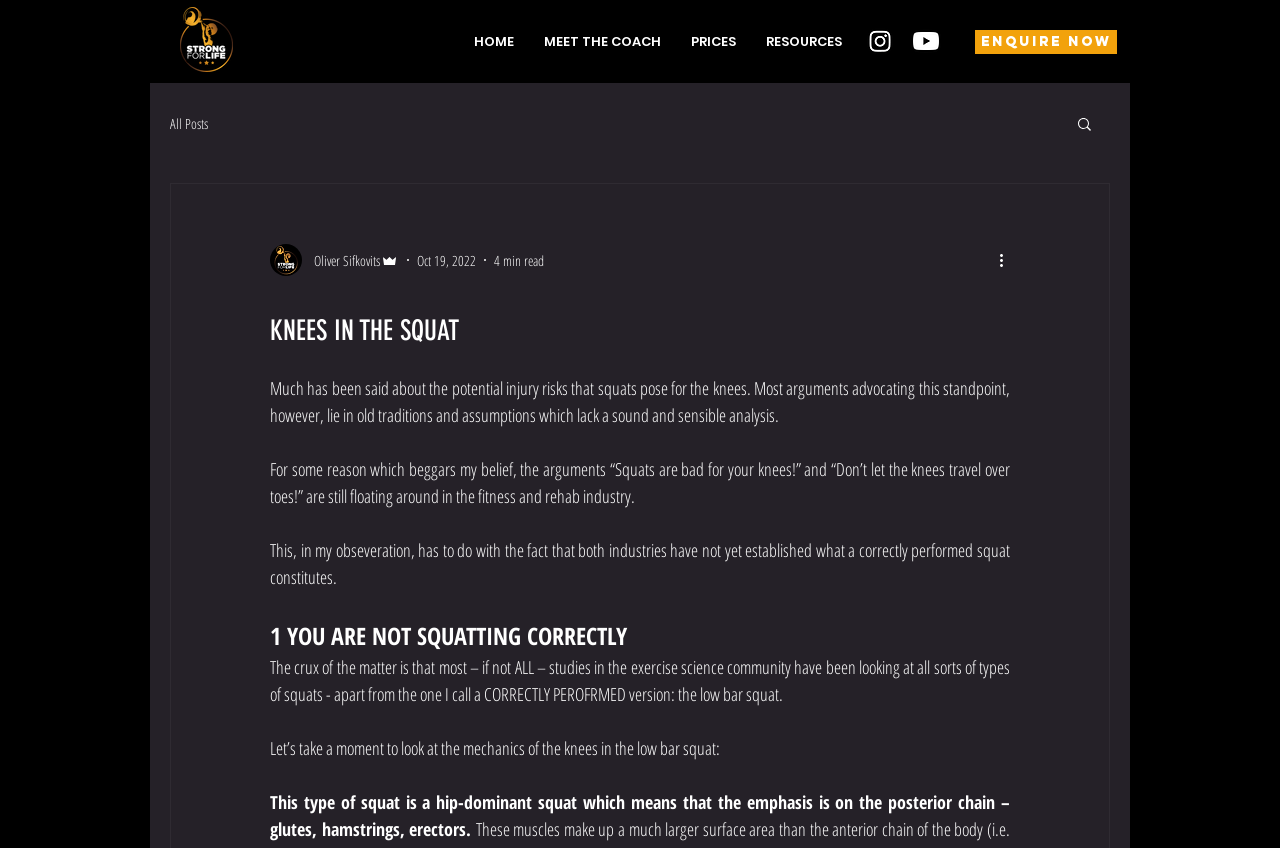Identify the bounding box coordinates of the section to be clicked to complete the task described by the following instruction: "enquire now". The coordinates should be four float numbers between 0 and 1, formatted as [left, top, right, bottom].

[0.762, 0.035, 0.873, 0.064]